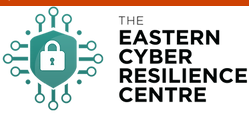Use a single word or phrase to answer the question:
What surrounds the shield?

Network nodes